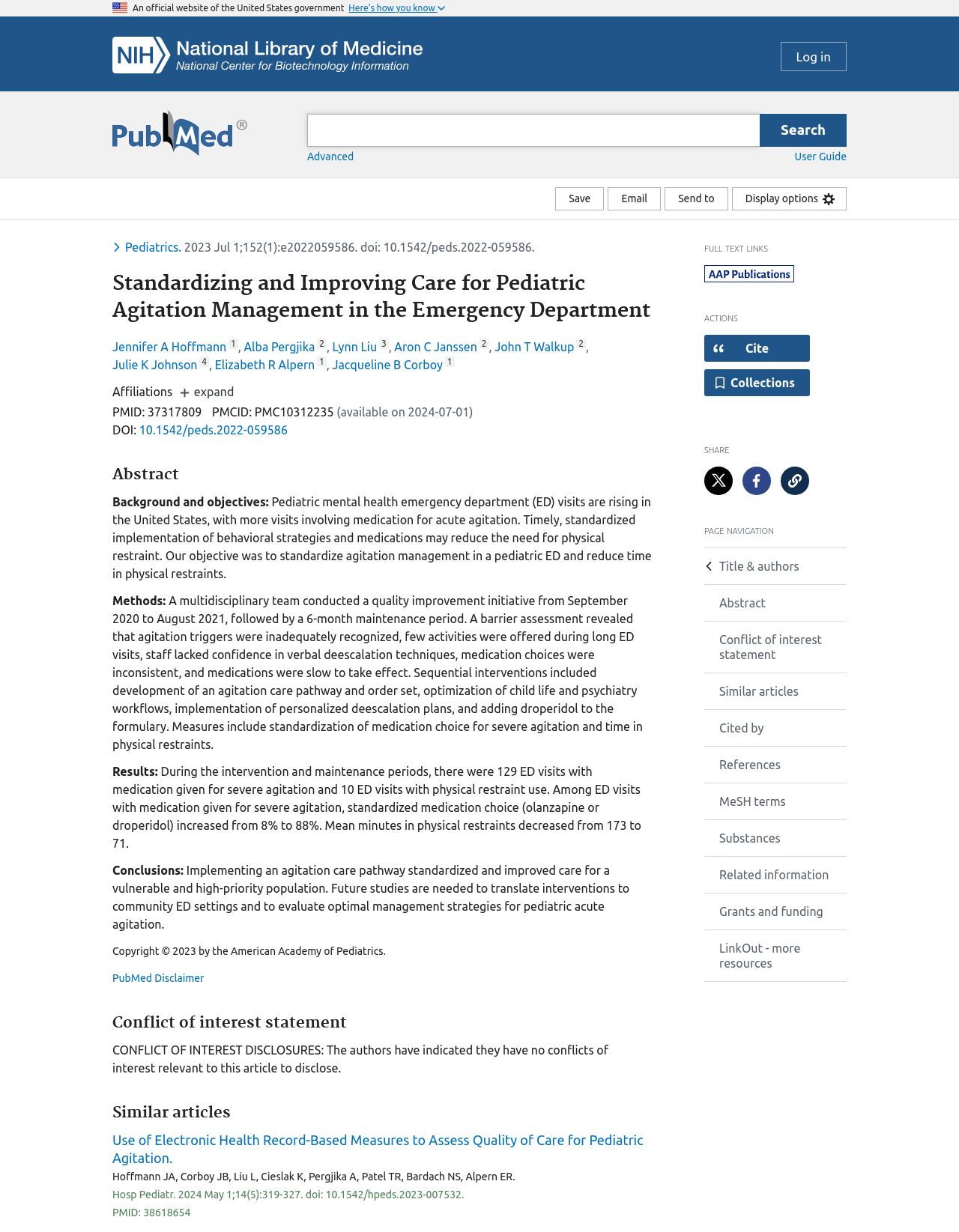Determine the bounding box coordinates of the clickable region to carry out the instruction: "Search for a term".

[0.305, 0.092, 0.898, 0.119]